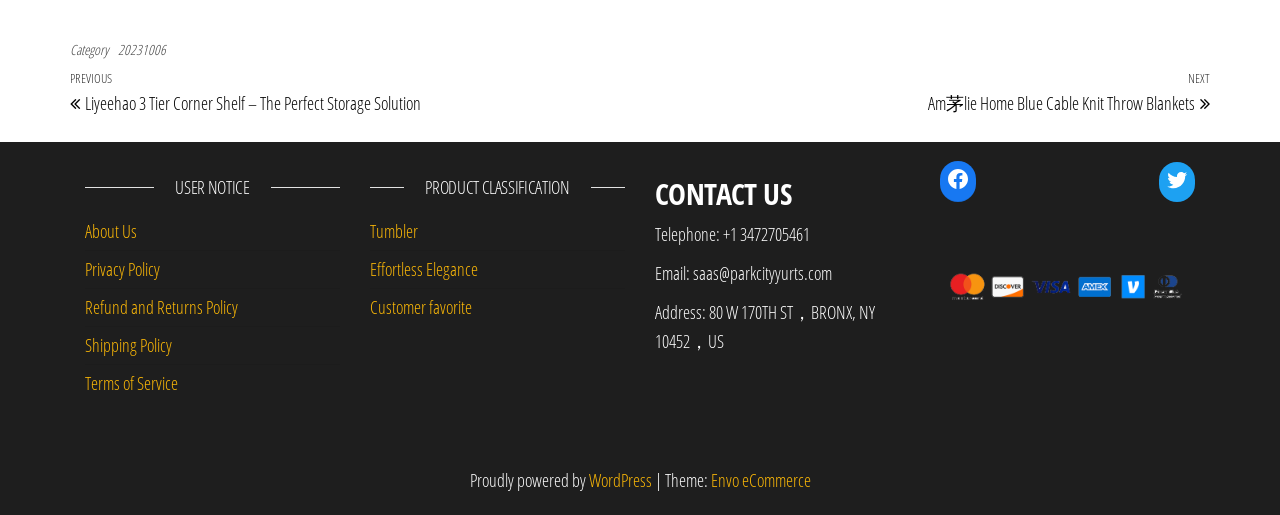Identify the bounding box coordinates for the element that needs to be clicked to fulfill this instruction: "Learn about the DOBES project". Provide the coordinates in the format of four float numbers between 0 and 1: [left, top, right, bottom].

None